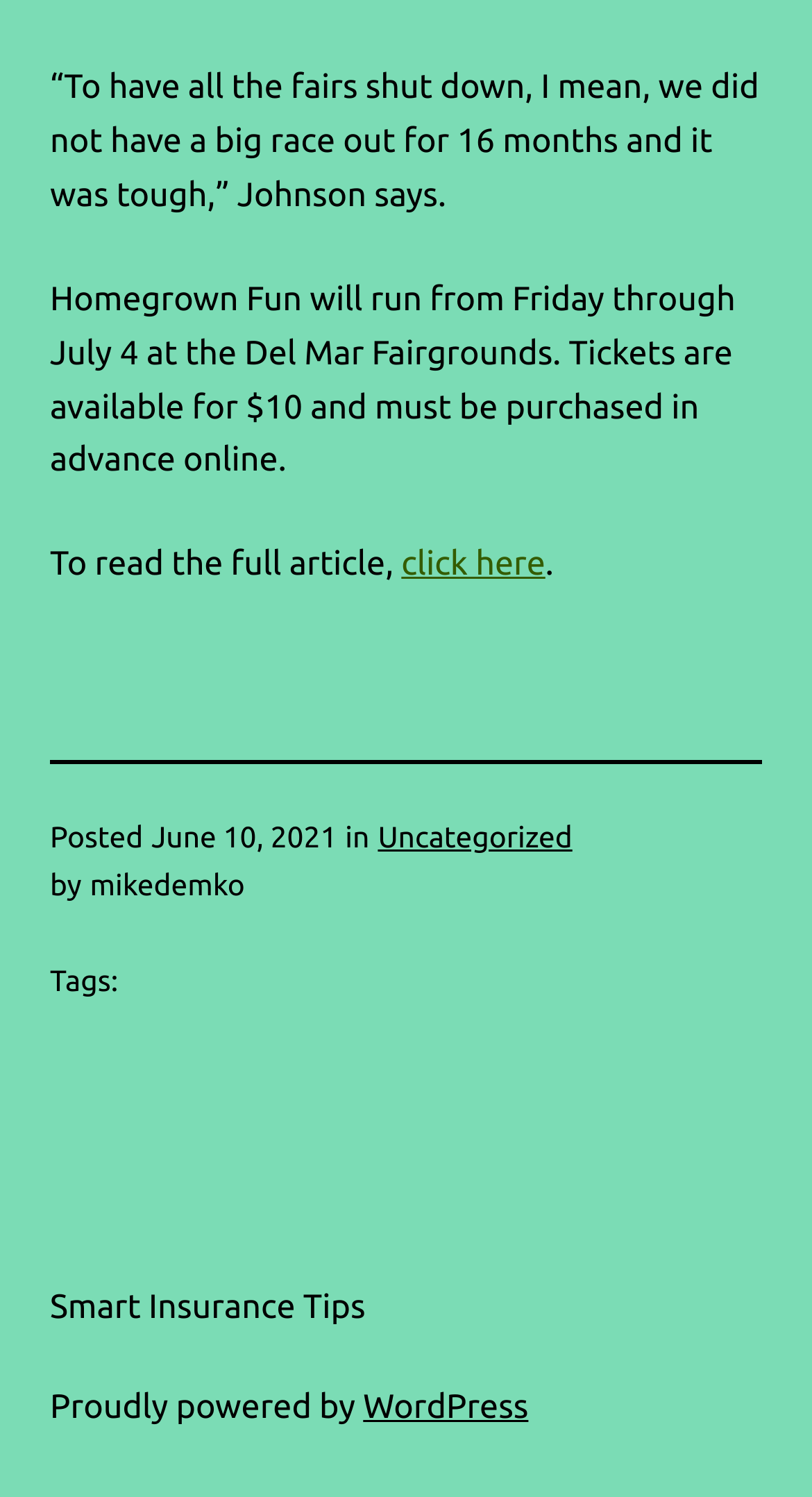Calculate the bounding box coordinates of the UI element given the description: "click here".

[0.494, 0.365, 0.672, 0.39]